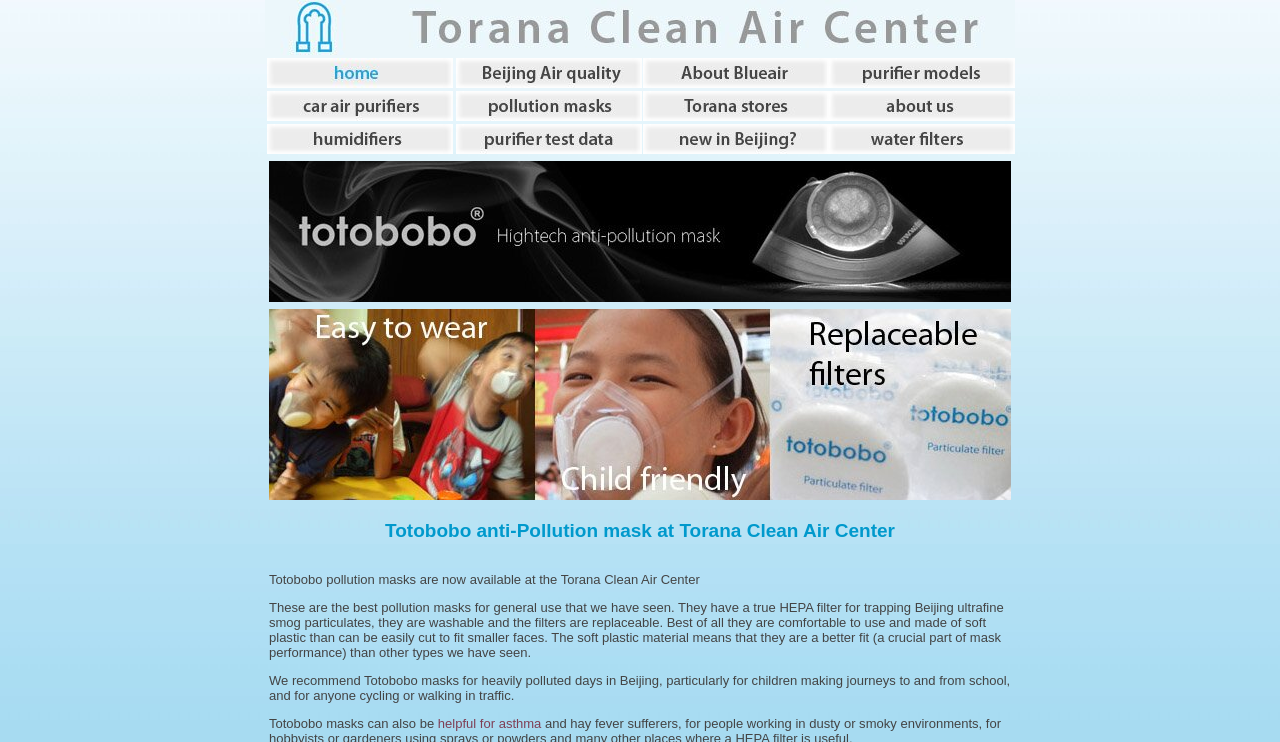Identify the bounding box coordinates of the part that should be clicked to carry out this instruction: "read about Totobobo anti-Pollution mask at Torana Clean Air Center".

[0.21, 0.7, 0.79, 0.73]